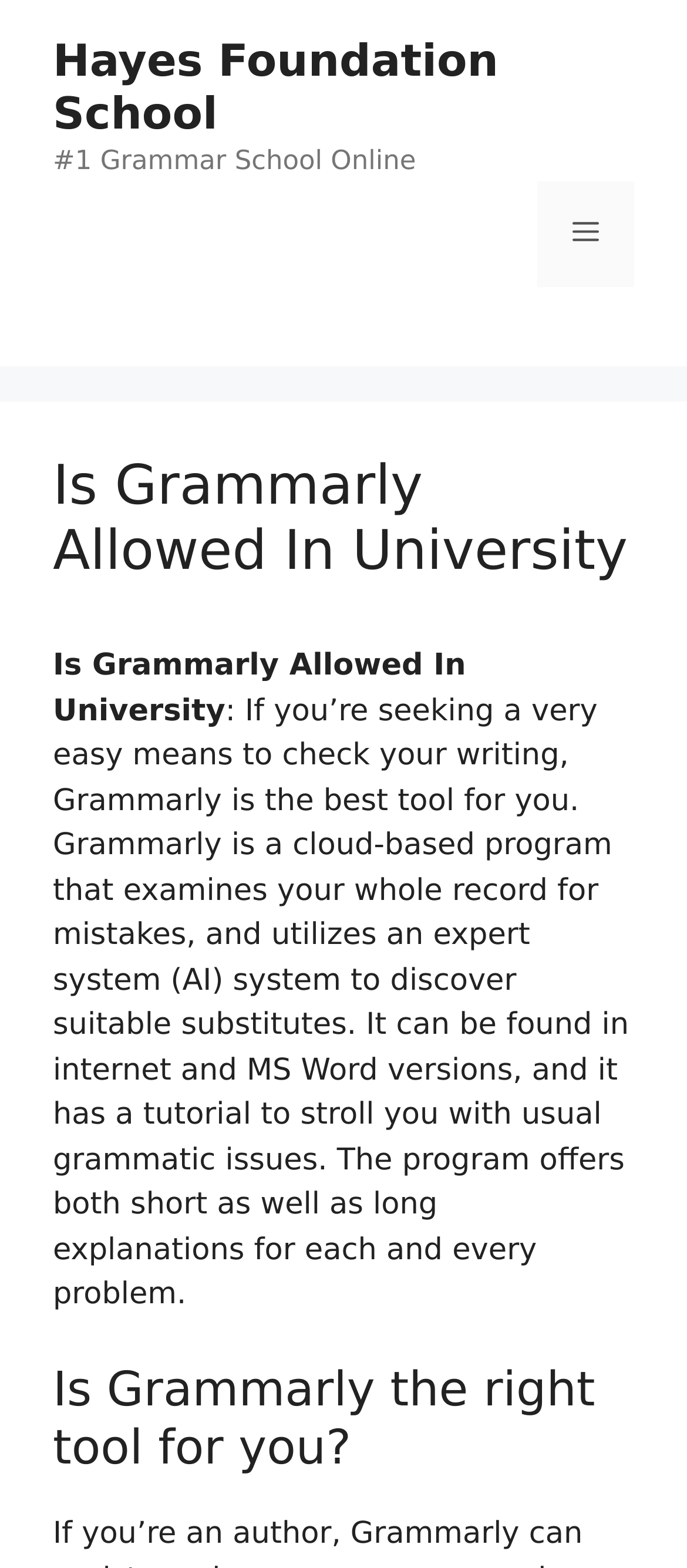Explain the webpage in detail.

The webpage is about the topic "Is Grammarly Allowed In University" and appears to be a blog post or article. At the top of the page, there is a banner with the site's name, accompanied by a link to "Hayes Foundation School" and a static text "#1 Grammar School Online". 

To the right of the banner, there is a navigation menu toggle button labeled "Menu" which, when expanded, controls the primary menu. Below the banner, there is a header section with a heading that matches the title of the webpage, "Is Grammarly Allowed In University". 

Underneath the header, there is a block of text that summarizes the benefits of using Grammarly, a cloud-based writing tool that checks for mistakes and provides suitable substitutes. The text also mentions the availability of the tool in internet and MS Word versions, as well as a tutorial to help with common grammatical issues.

Further down the page, there is another heading that asks "Is Grammarly the right tool for you?", which likely introduces a section that explores the suitability of Grammarly for the reader's needs.